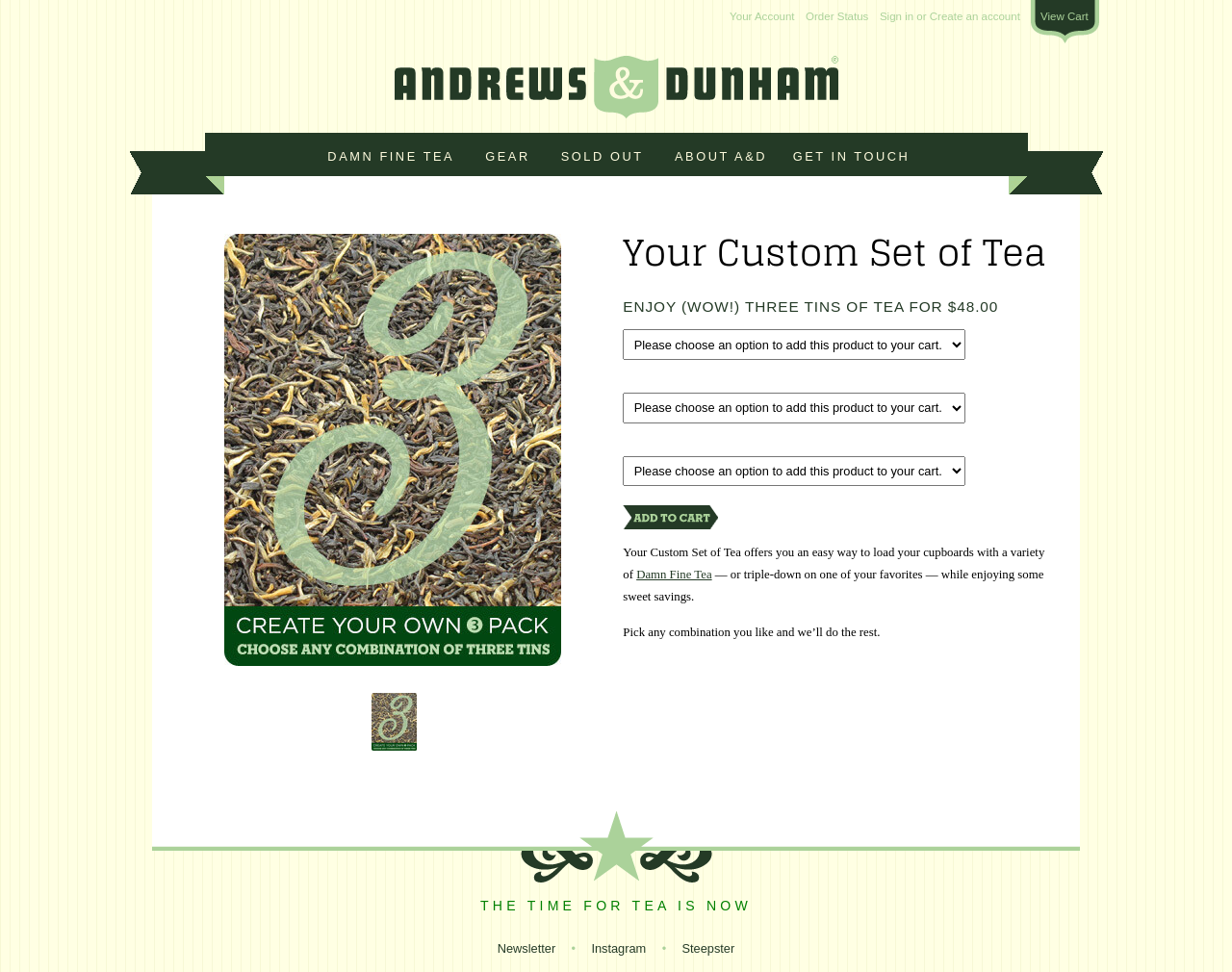Determine the bounding box of the UI component based on this description: "name="swpm-login" value="Login"". The bounding box coordinates should be four float values between 0 and 1, i.e., [left, top, right, bottom].

None